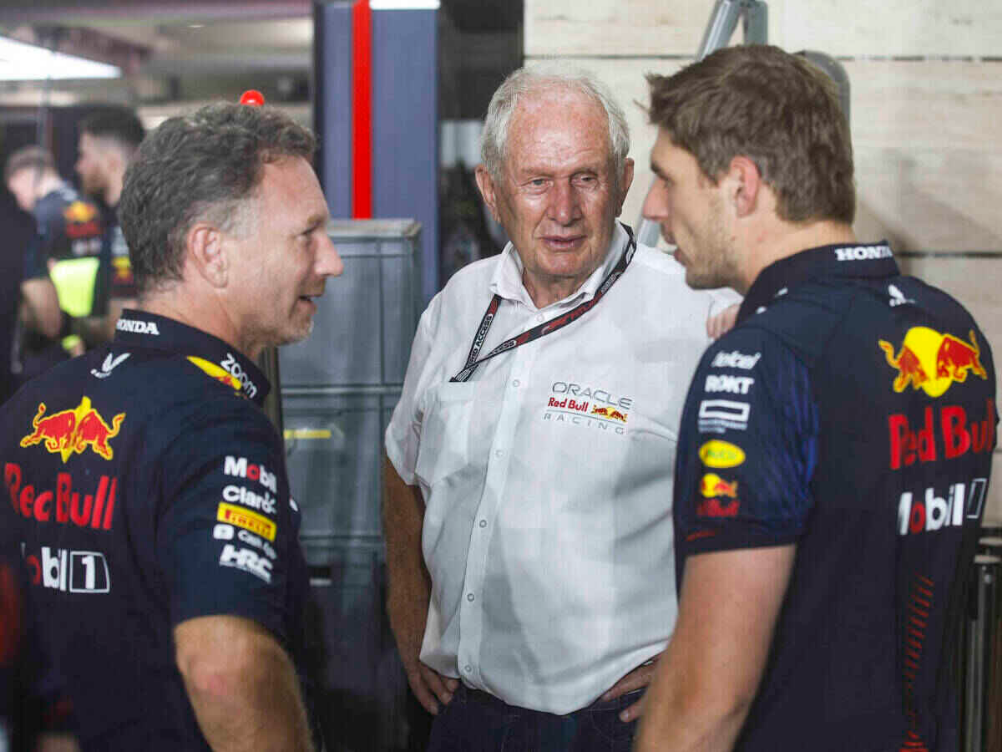What is the context of the conversation between Christian Horner, Max Verstappen, and Helmut Marko?
Using the image, give a concise answer in the form of a single word or short phrase.

Reflecting on Verstappen's 2023 season